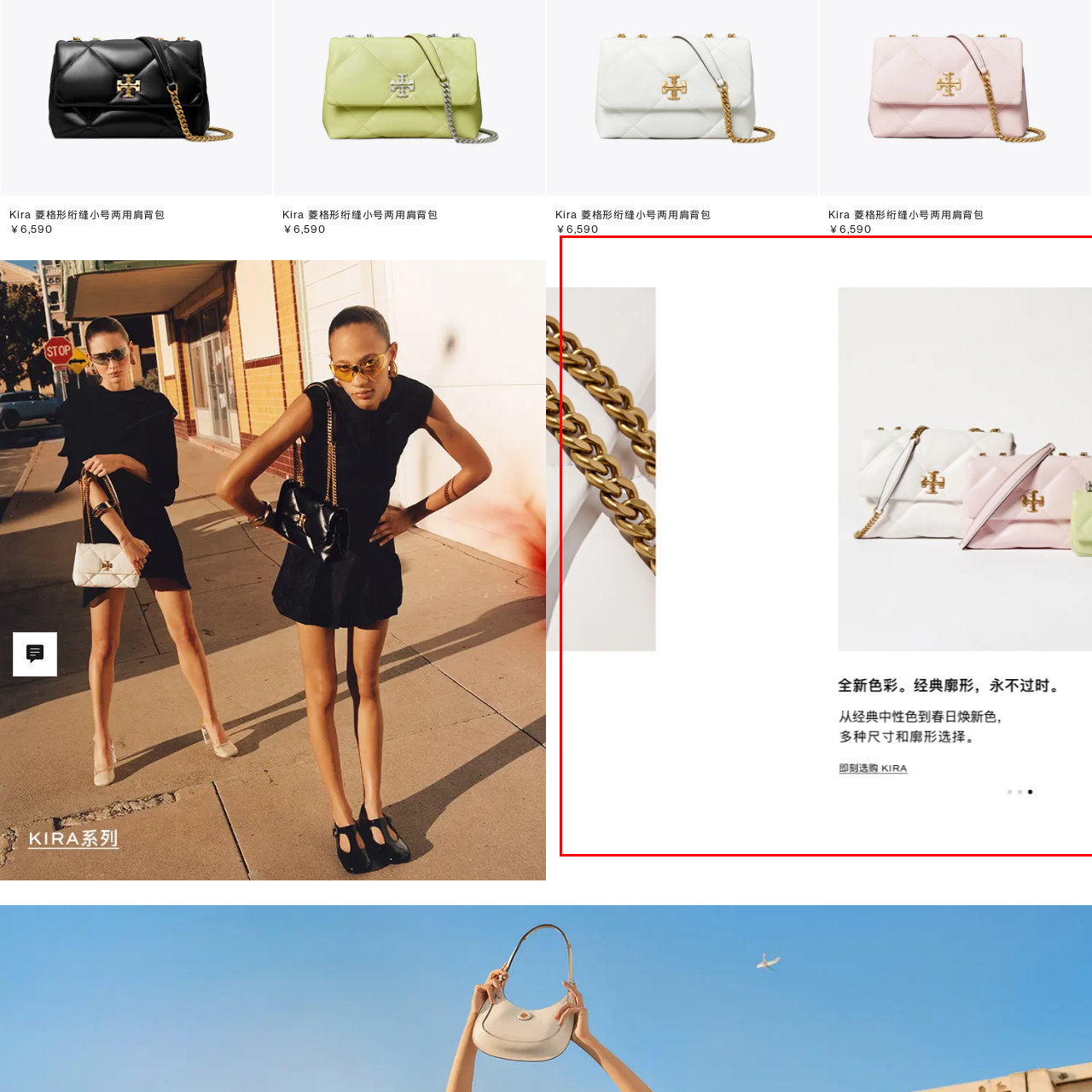Pay attention to the image inside the red rectangle, How many bags are showcased in the scene? Answer briefly with a single word or phrase.

Three